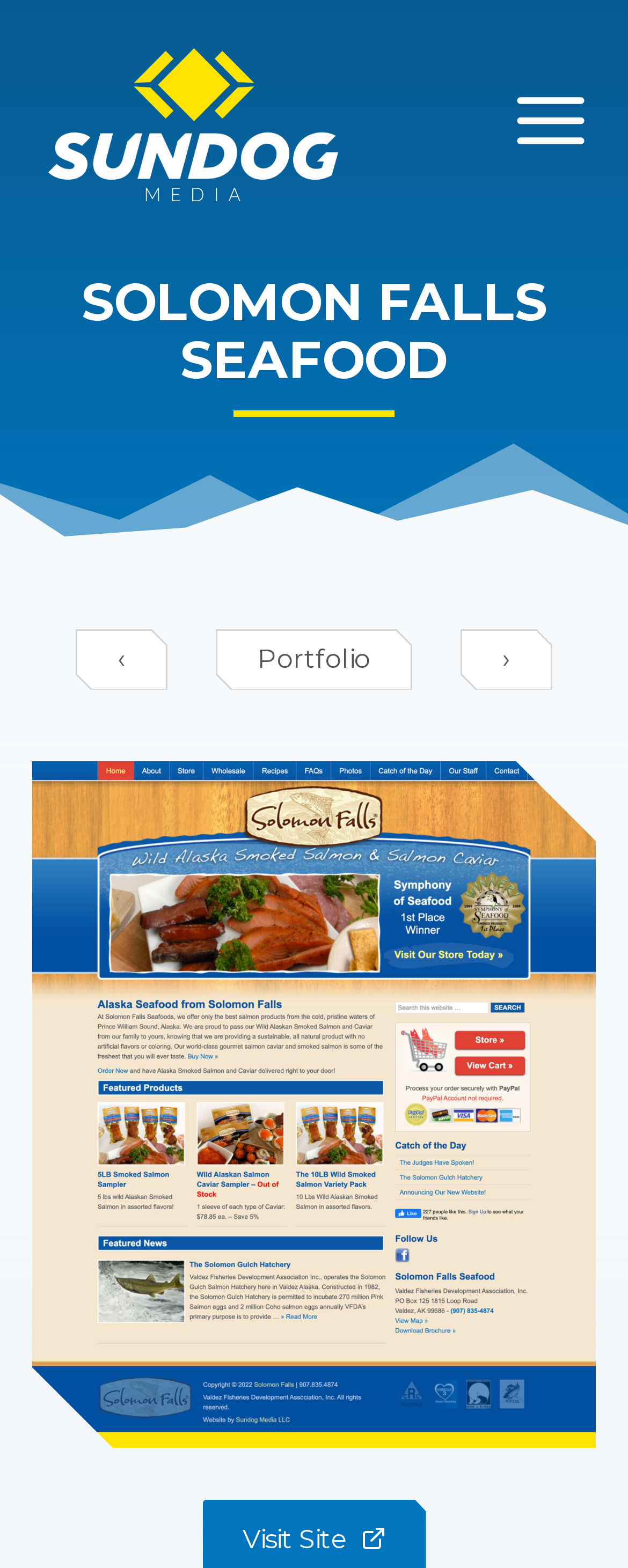Provide a short, one-word or phrase answer to the question below:
Where is the 'Scroll to top' button located?

Bottom right